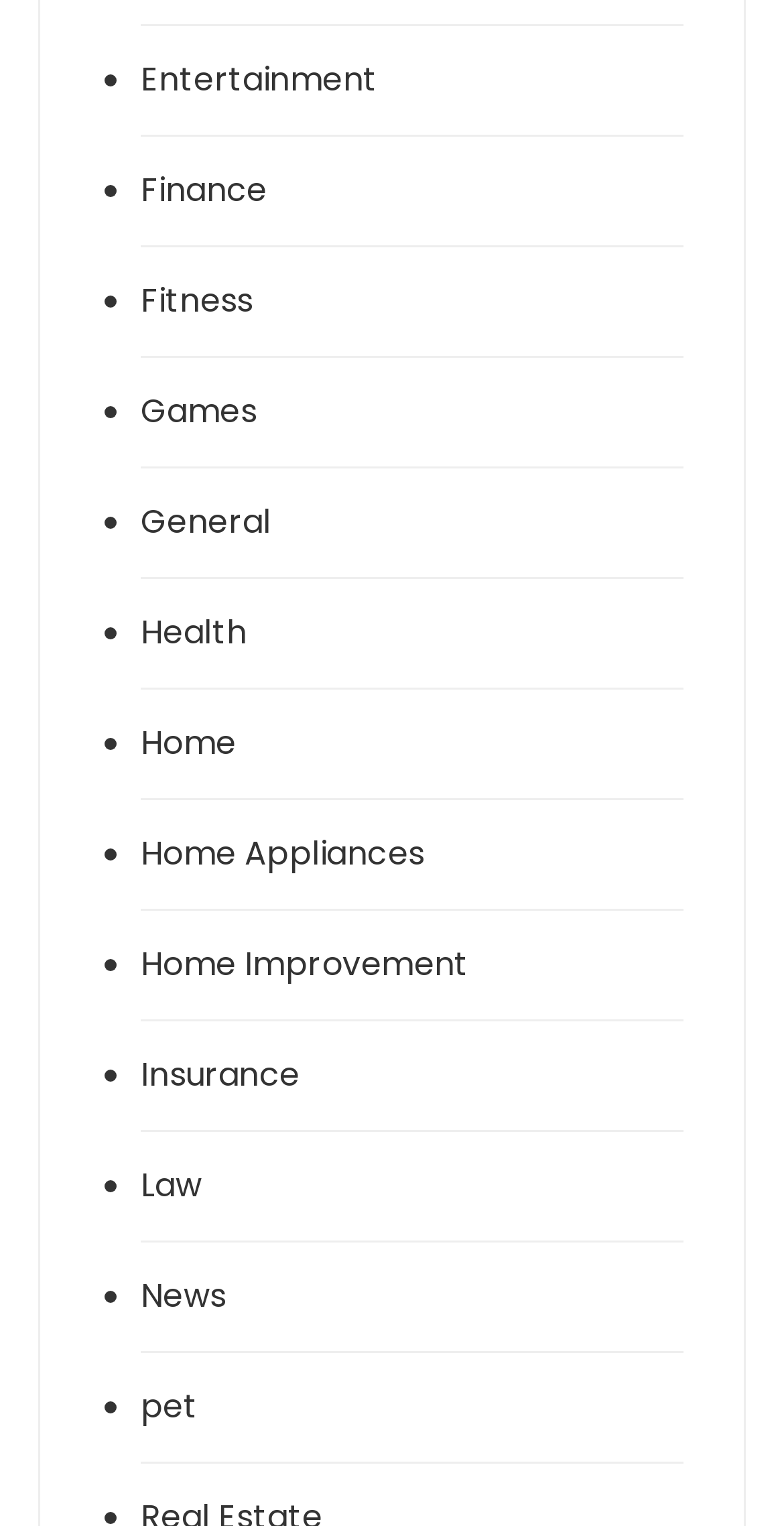Provide a one-word or short-phrase answer to the question:
What is the purpose of the list markers?

To indicate list items